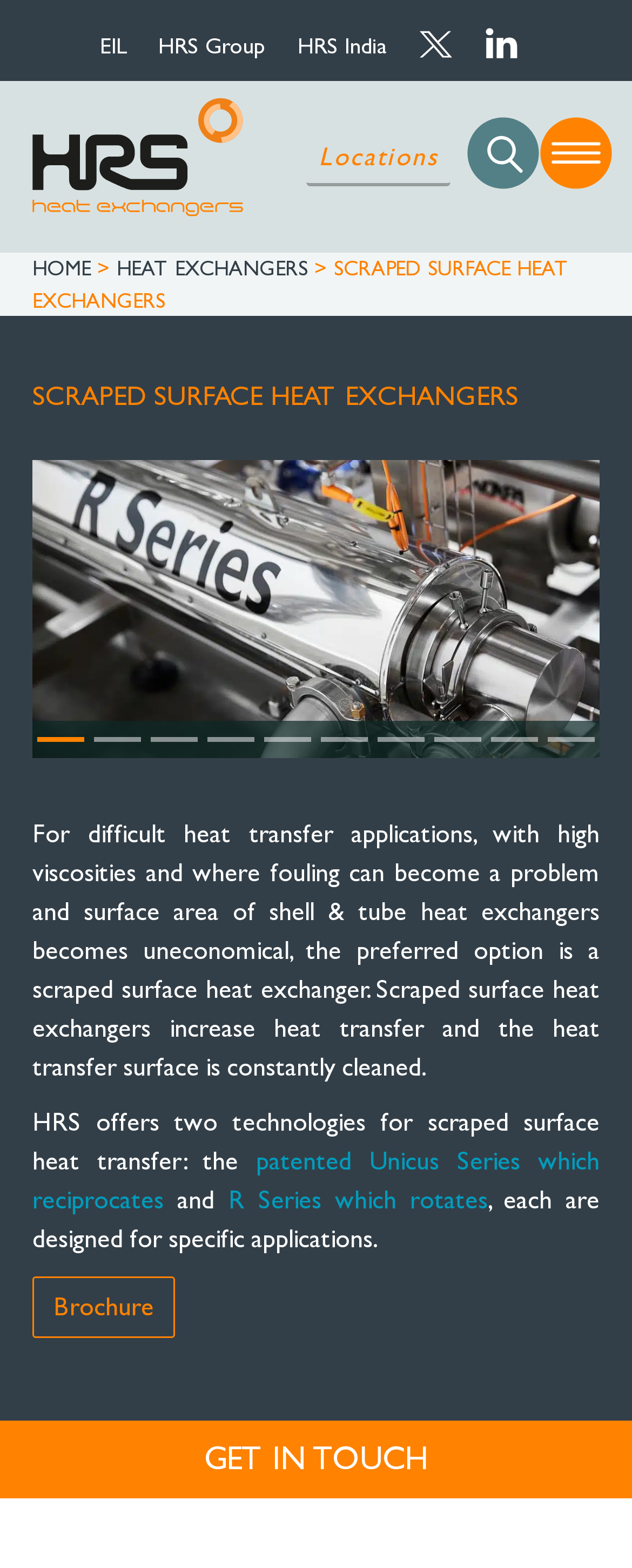Locate the bounding box coordinates of the clickable region to complete the following instruction: "Click on the HOME link."

[0.051, 0.163, 0.144, 0.179]